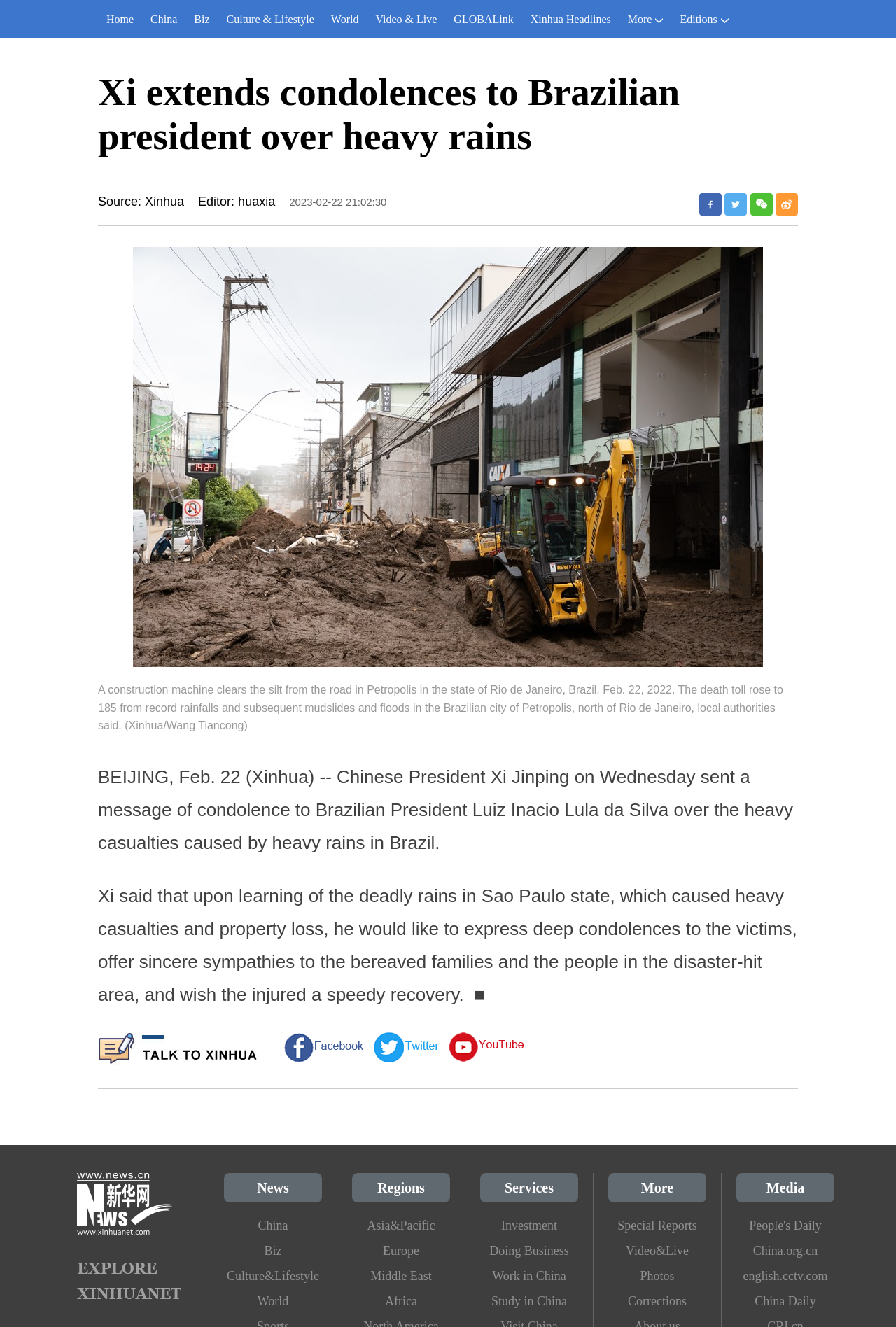Provide the bounding box coordinates of the area you need to click to execute the following instruction: "Read news about Xi extends condolences to Brazilian president over heavy rains".

[0.109, 0.053, 0.891, 0.119]